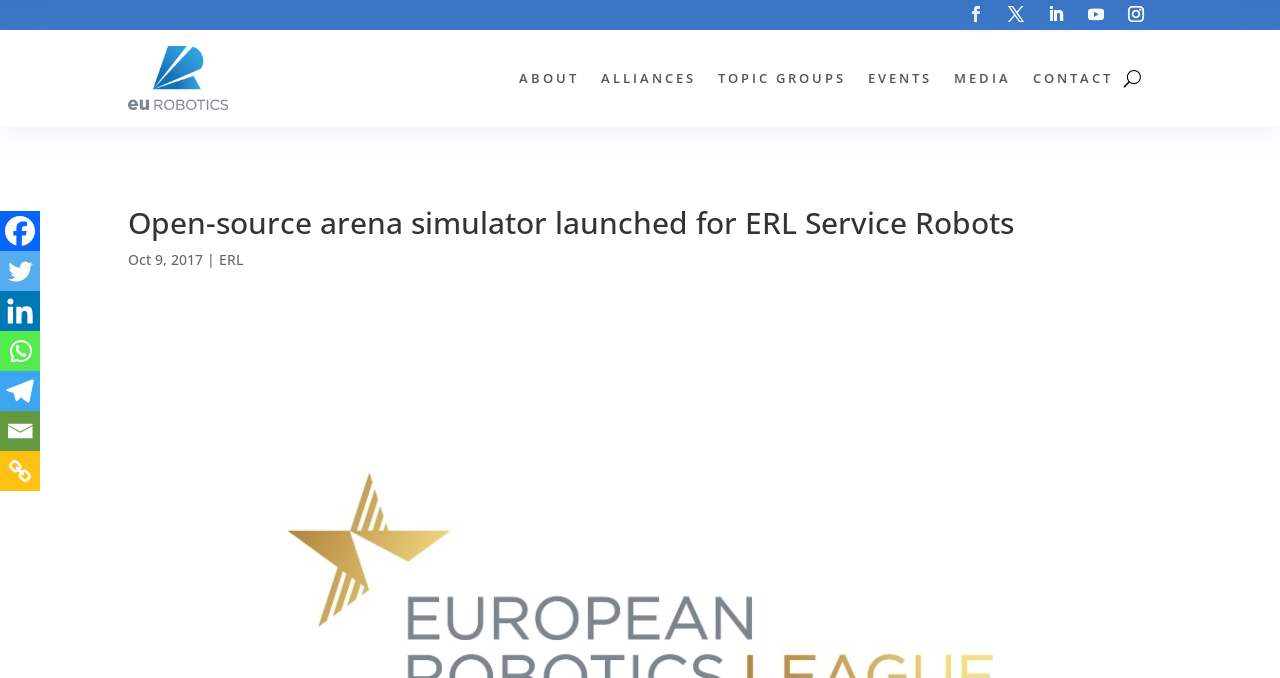Given the description aria-label="Facebook" title="Facebook", predict the bounding box coordinates of the UI element. Ensure the coordinates are in the format (top-left x, top-left y, bottom-right x, bottom-right y) and all values are between 0 and 1.

[0.0, 0.311, 0.031, 0.37]